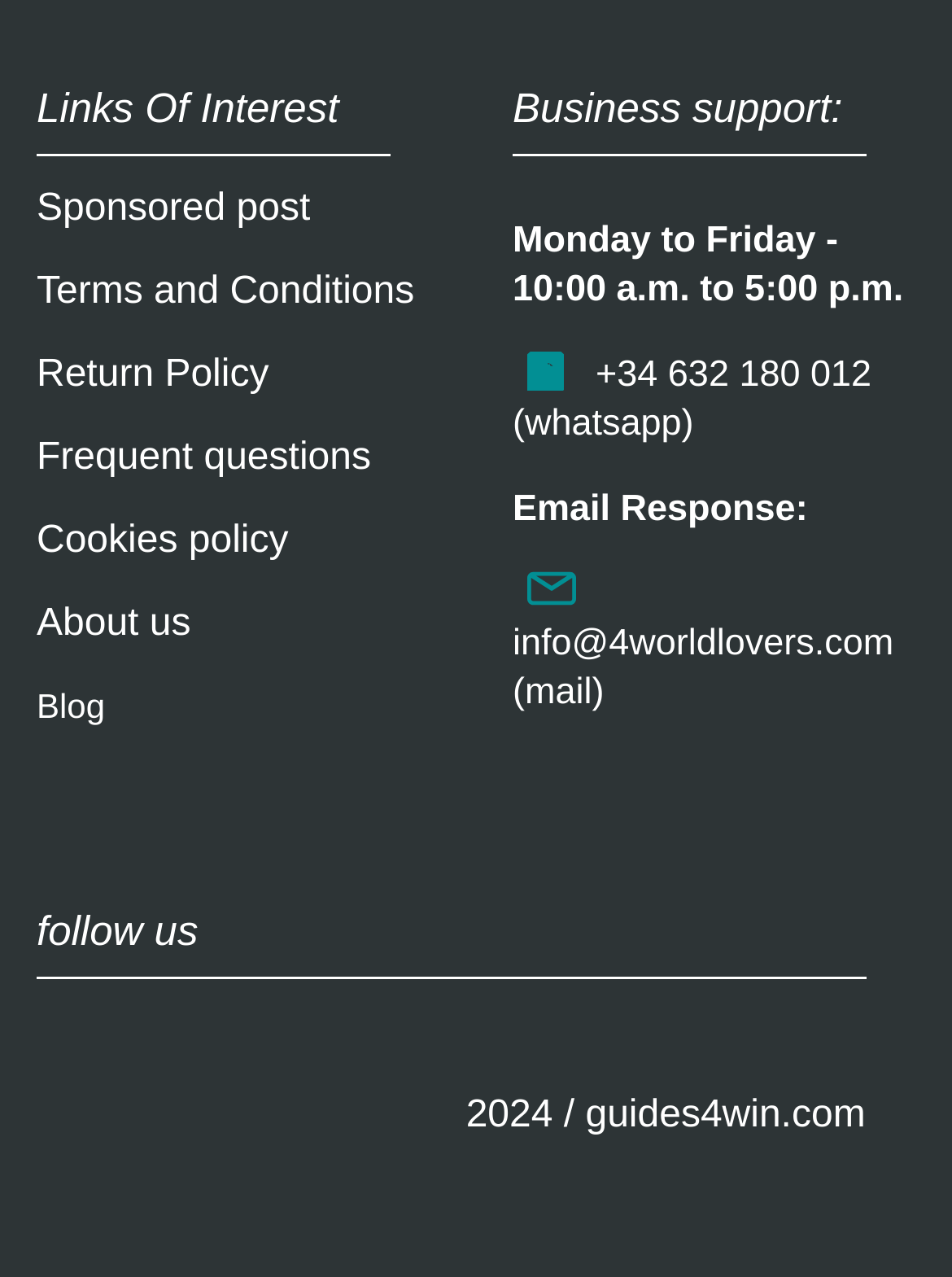Please determine the bounding box coordinates of the section I need to click to accomplish this instruction: "Follow us".

[0.038, 0.696, 0.91, 0.767]